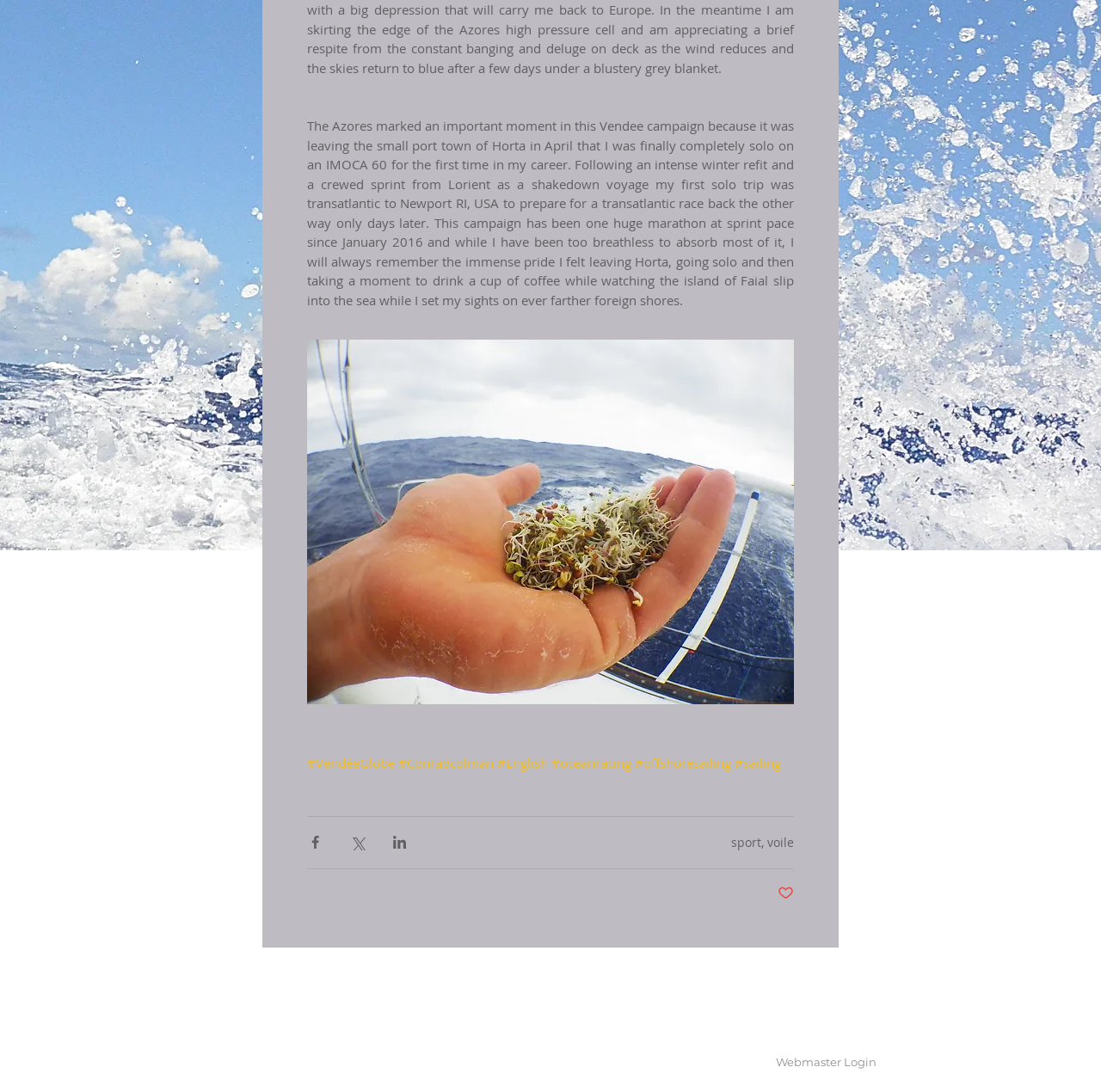Identify the bounding box of the UI component described as: "Office 365 (Enterprise)".

None